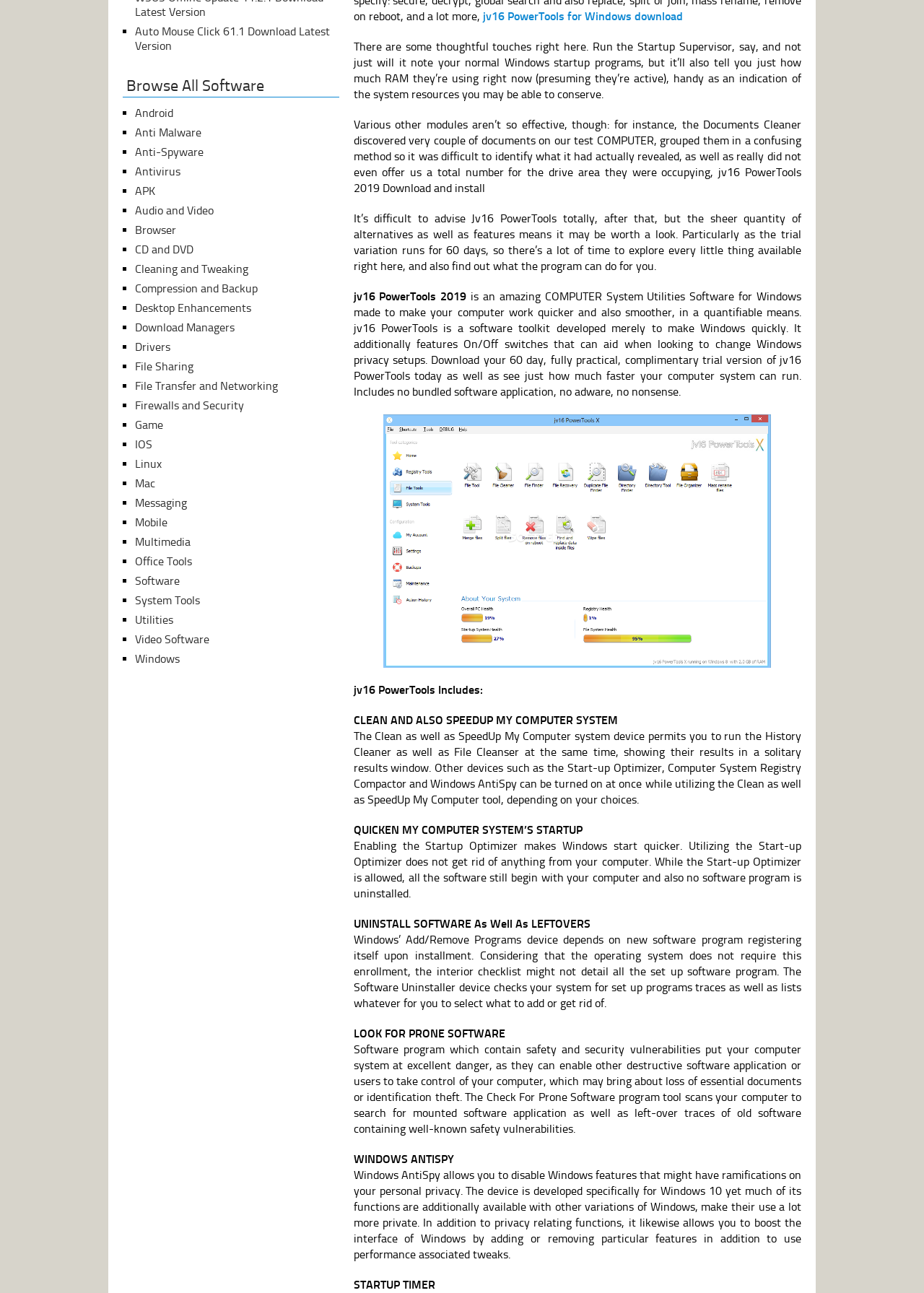Using the given element description, provide the bounding box coordinates (top-left x, top-left y, bottom-right x, bottom-right y) for the corresponding UI element in the screenshot: Compression and Backup

[0.146, 0.218, 0.279, 0.228]